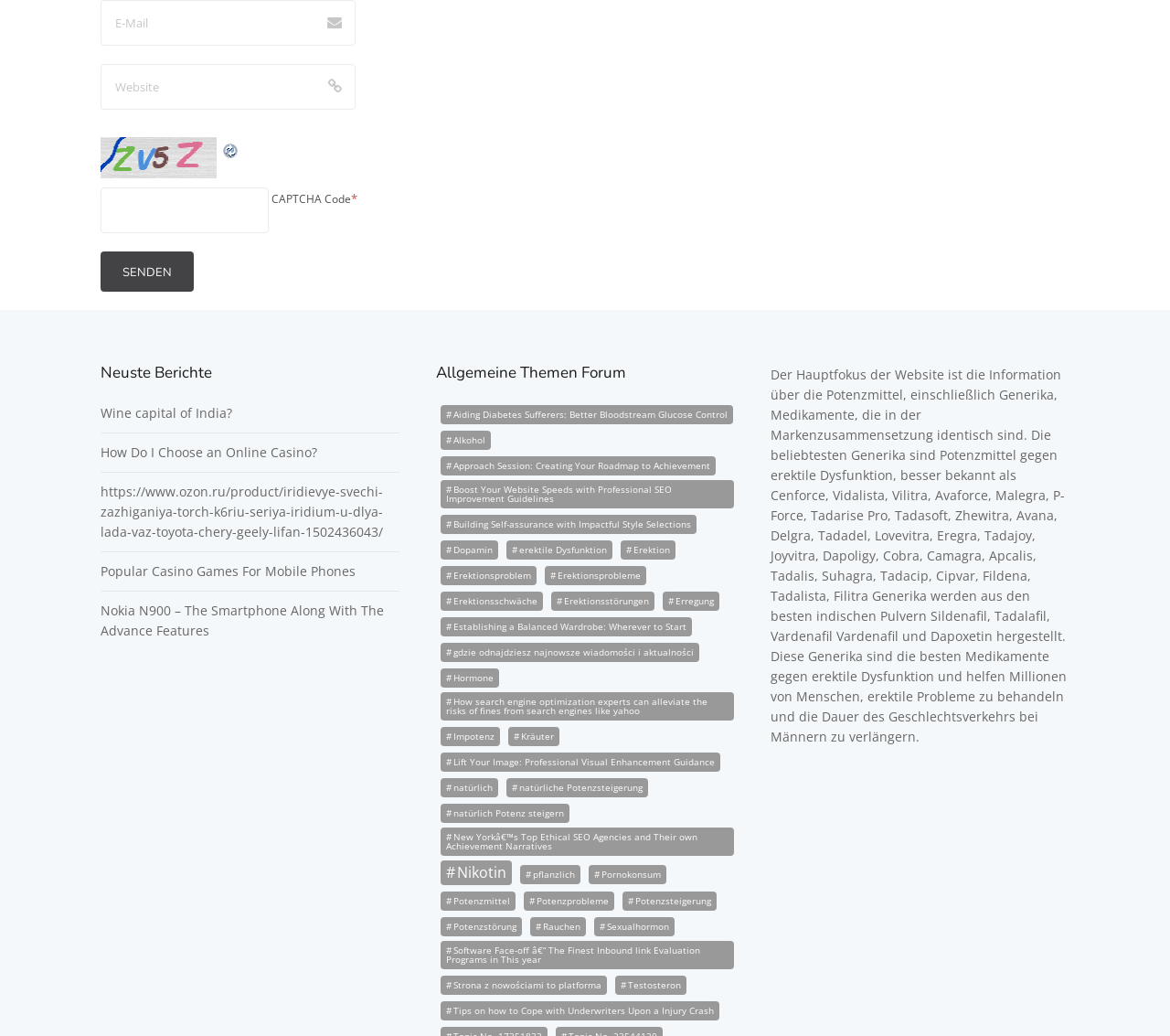What is the function of the 'SENDEN' button?
Refer to the image and provide a one-word or short phrase answer.

To submit the form